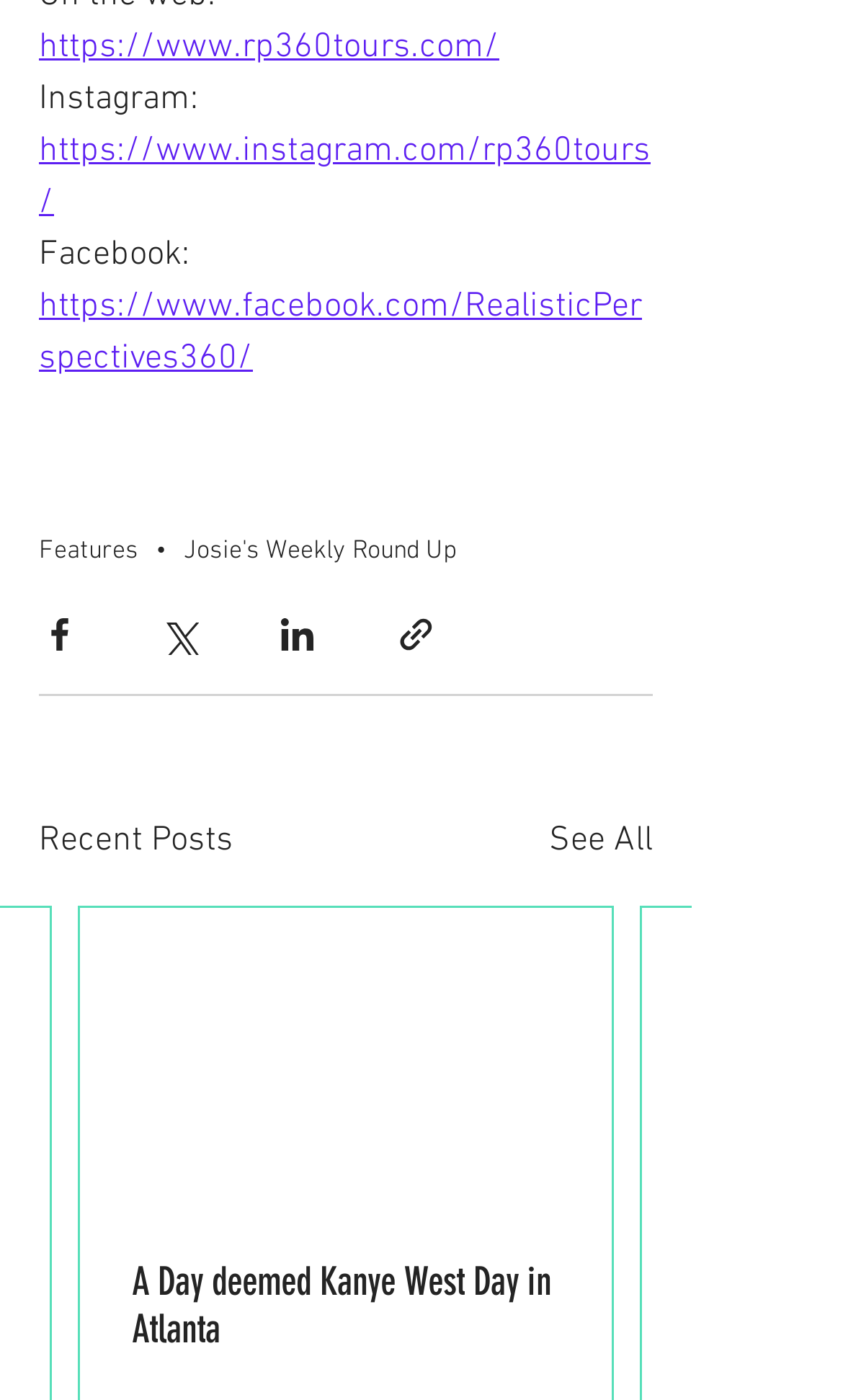Determine the bounding box coordinates for the area that needs to be clicked to fulfill this task: "Read about 'repair as rupture ╚(ಠᴗಠ)=┐'". The coordinates must be given as four float numbers between 0 and 1, i.e., [left, top, right, bottom].

None